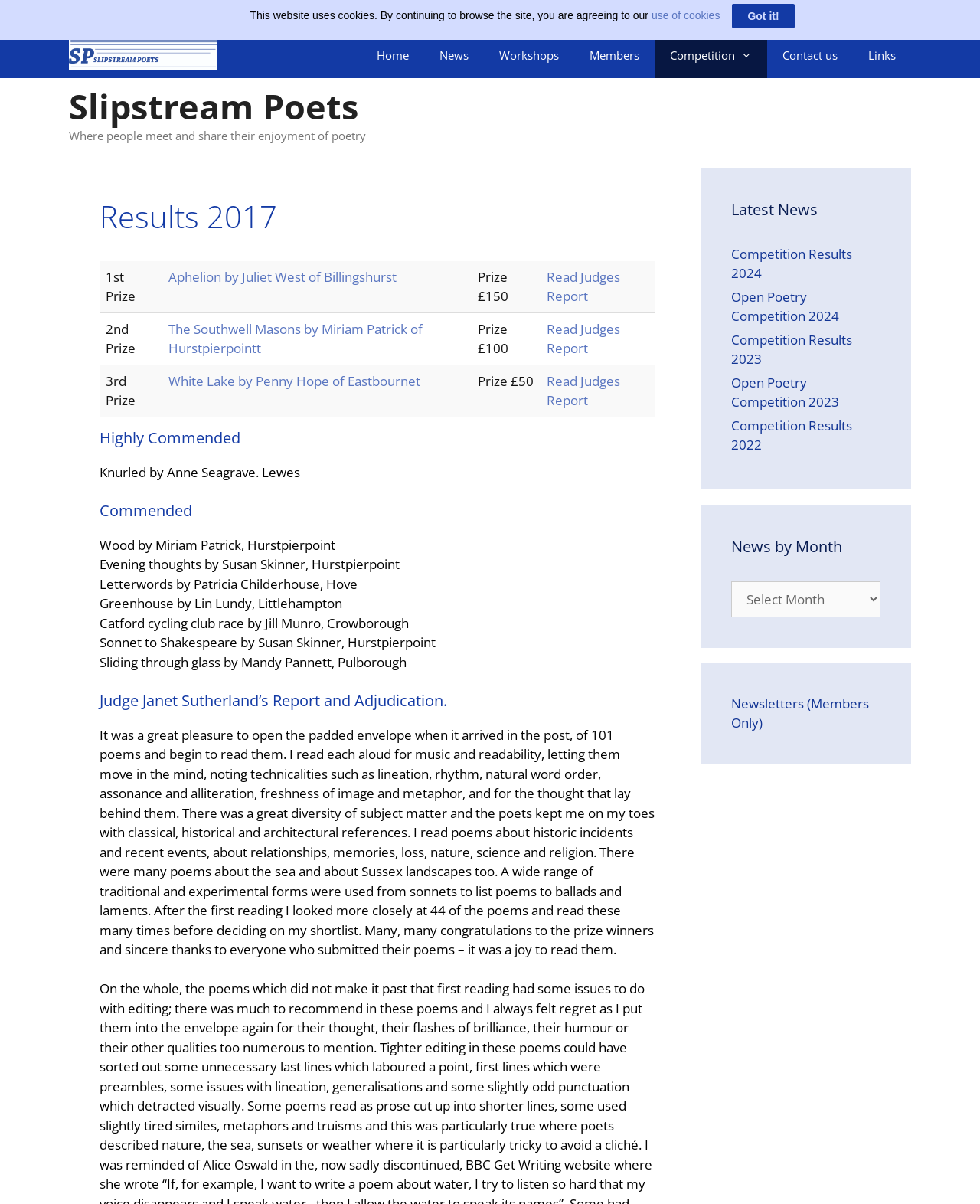How many news links are listed in the 'Latest News' section?
Please look at the screenshot and answer using one word or phrase.

4